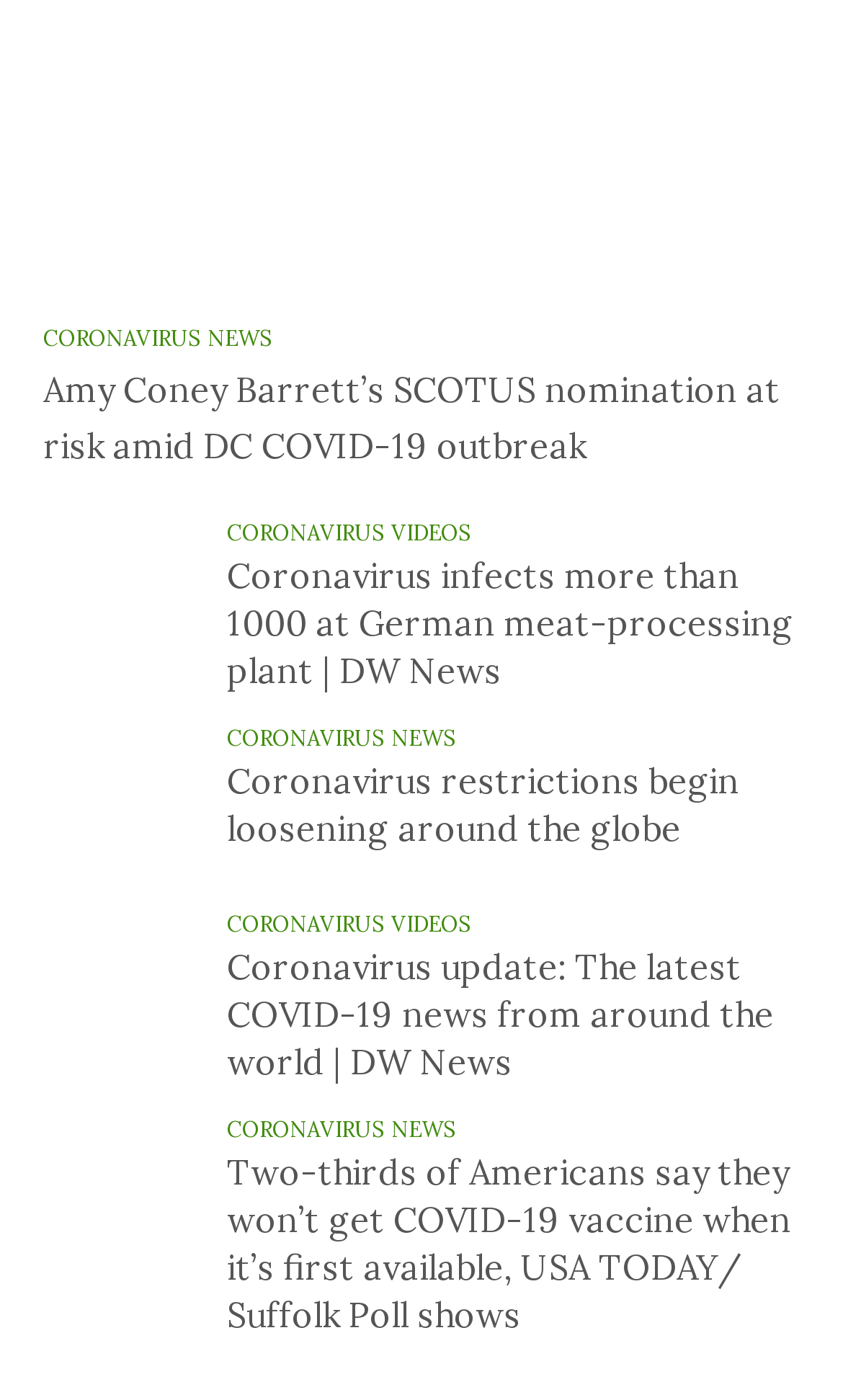Provide the bounding box coordinates of the section that needs to be clicked to accomplish the following instruction: "Get updates on Coronavirus restrictions begin loosening around the globe."

[0.051, 0.521, 0.231, 0.629]